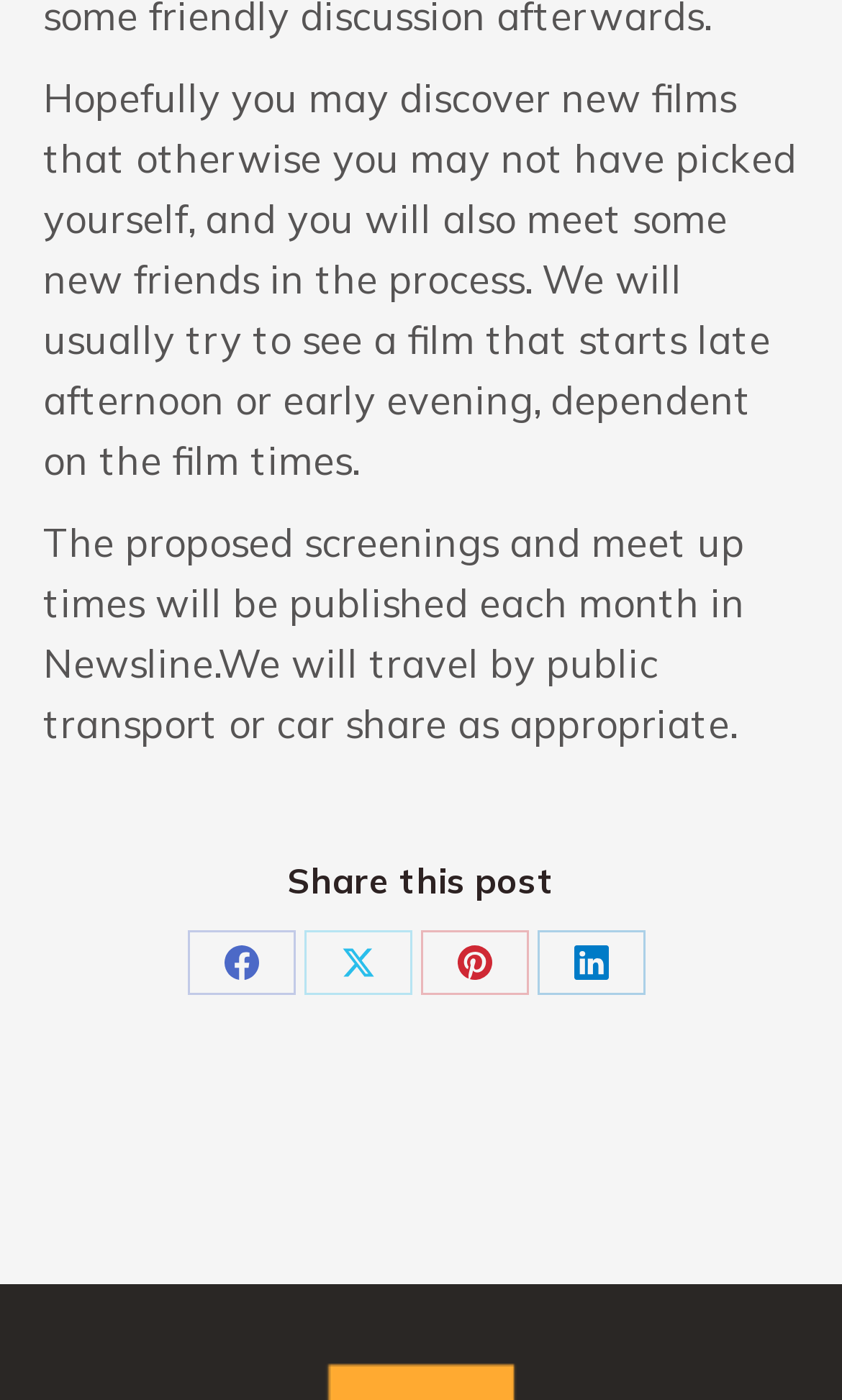Answer the question below in one word or phrase:
What time of day do film screenings usually take place?

Late afternoon or early evening